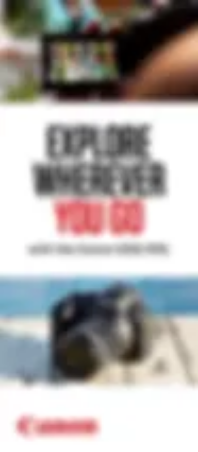Where is the Canon camera positioned in the image?
Respond to the question with a single word or phrase according to the image.

on a sandy beach